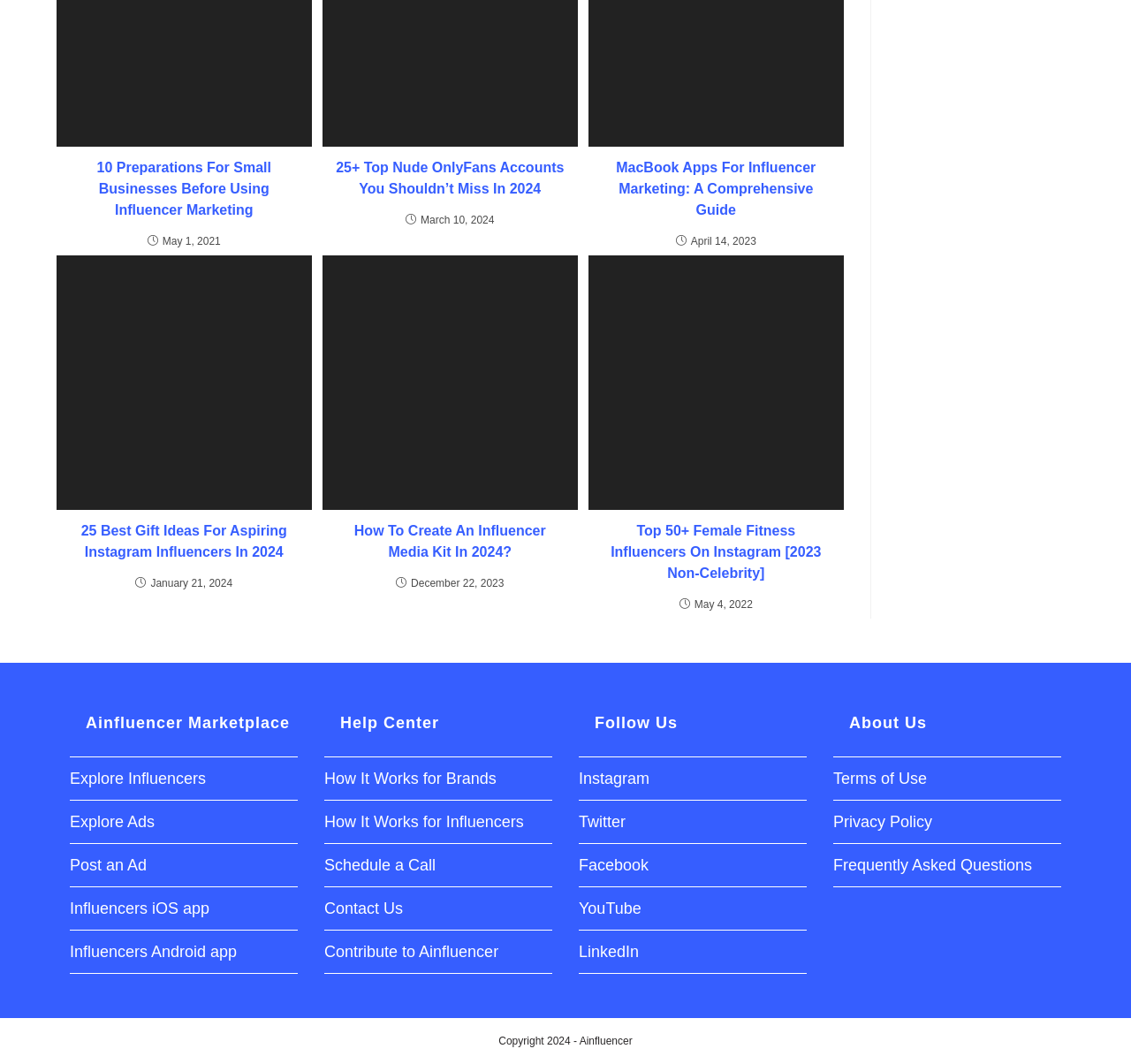Indicate the bounding box coordinates of the clickable region to achieve the following instruction: "Contact Us."

[0.287, 0.846, 0.356, 0.862]